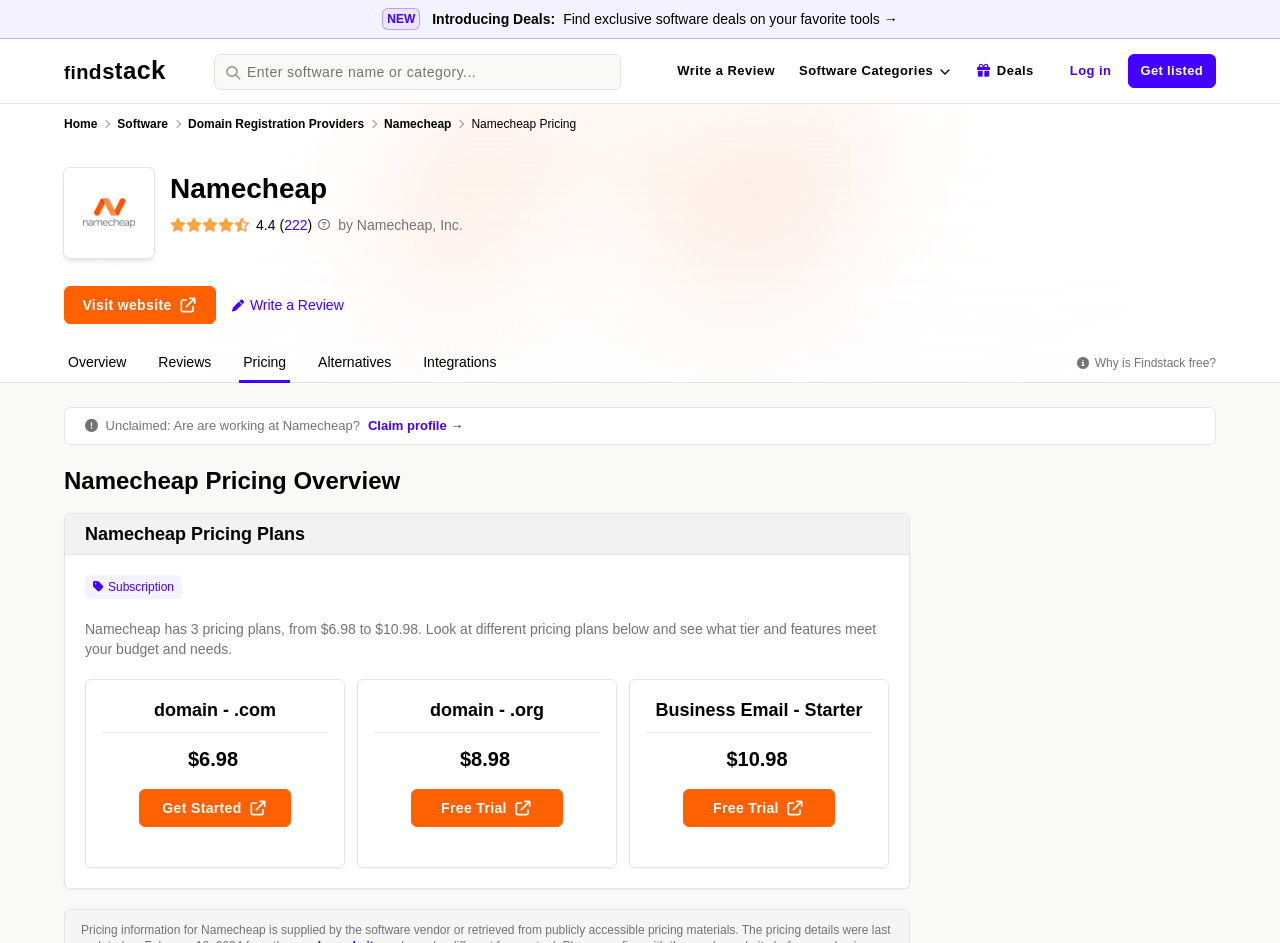Determine the main heading text of the webpage.

Namecheap Pricing Overview